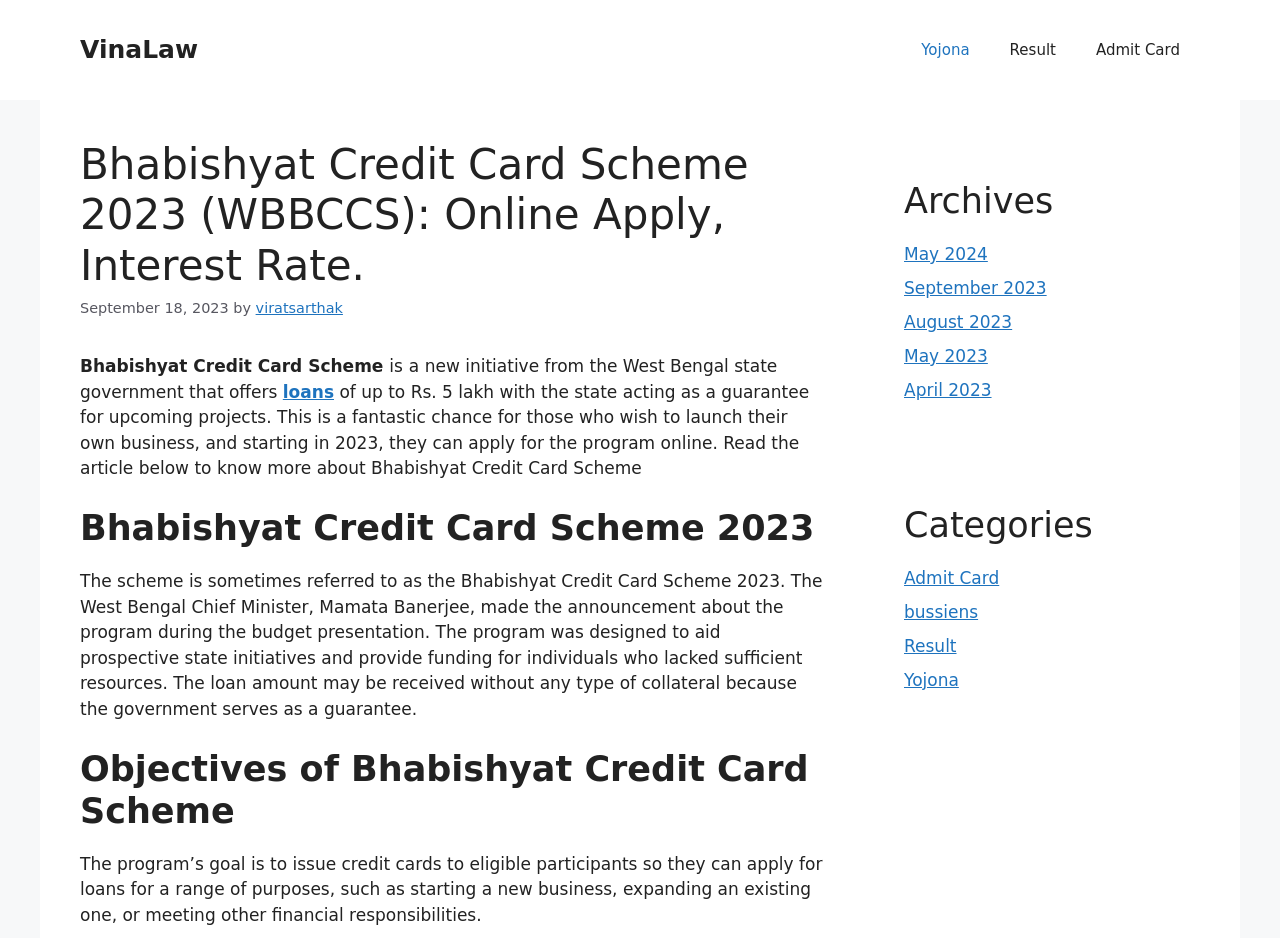Find the bounding box of the UI element described as follows: "Admit Card".

[0.841, 0.021, 0.938, 0.085]